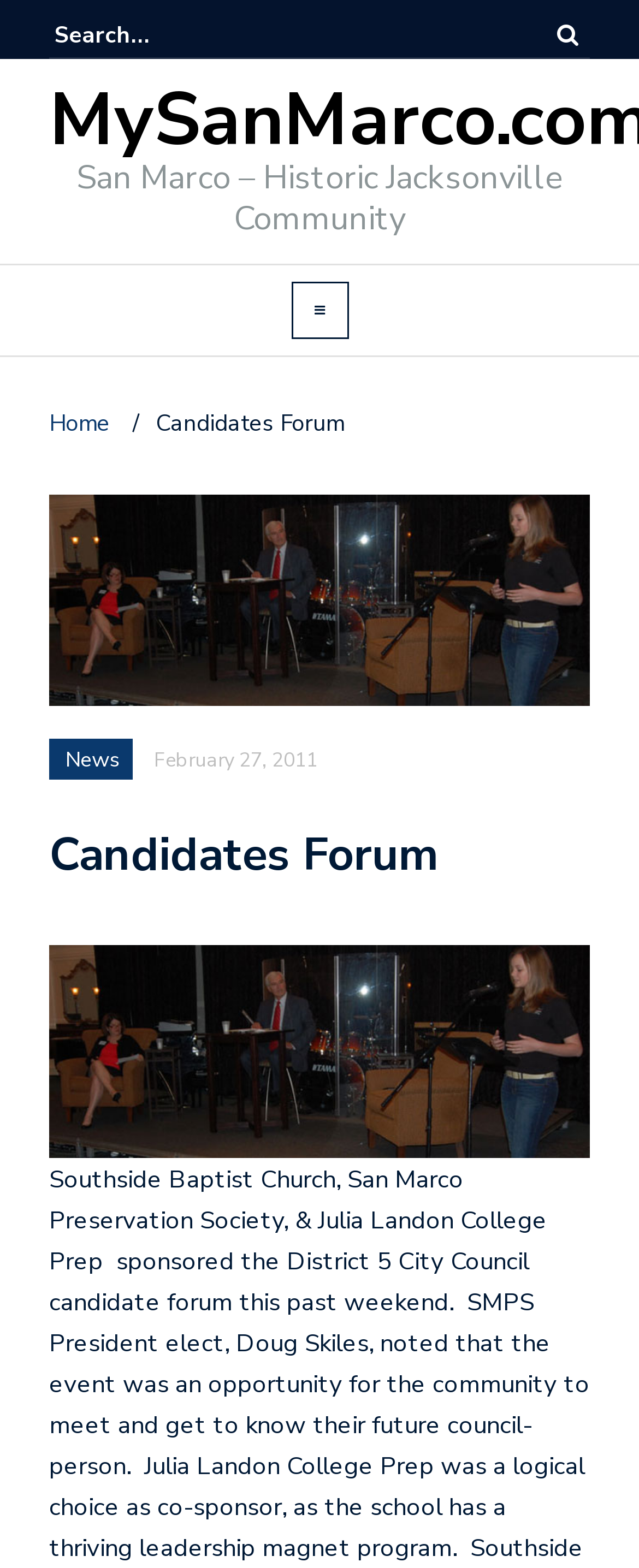Summarize the contents and layout of the webpage in detail.

The webpage is about the Candidates Forum, specifically the District 5 Candidates Forum. At the top, there is a search bar with a searchbox labeled "Search for:" and a magnifying glass icon button to the right. Below the search bar, there is a header with the title "San Marco – Historic Jacksonville Community". 

To the right of the header, there is a hamburger menu button that, when expanded, reveals a menu with links to "Home" and "Candidates Forum", separated by a slash. 

The main content of the webpage is divided into two sections. The top section has a large image with the title "District 5 Candidates Forum" and a link to "News" with a date "February 27, 2011" to the right. 

Below this section, there is a heading "Candidates Forum" followed by another link to "District 5 Candidates Forum" with a duplicate image.